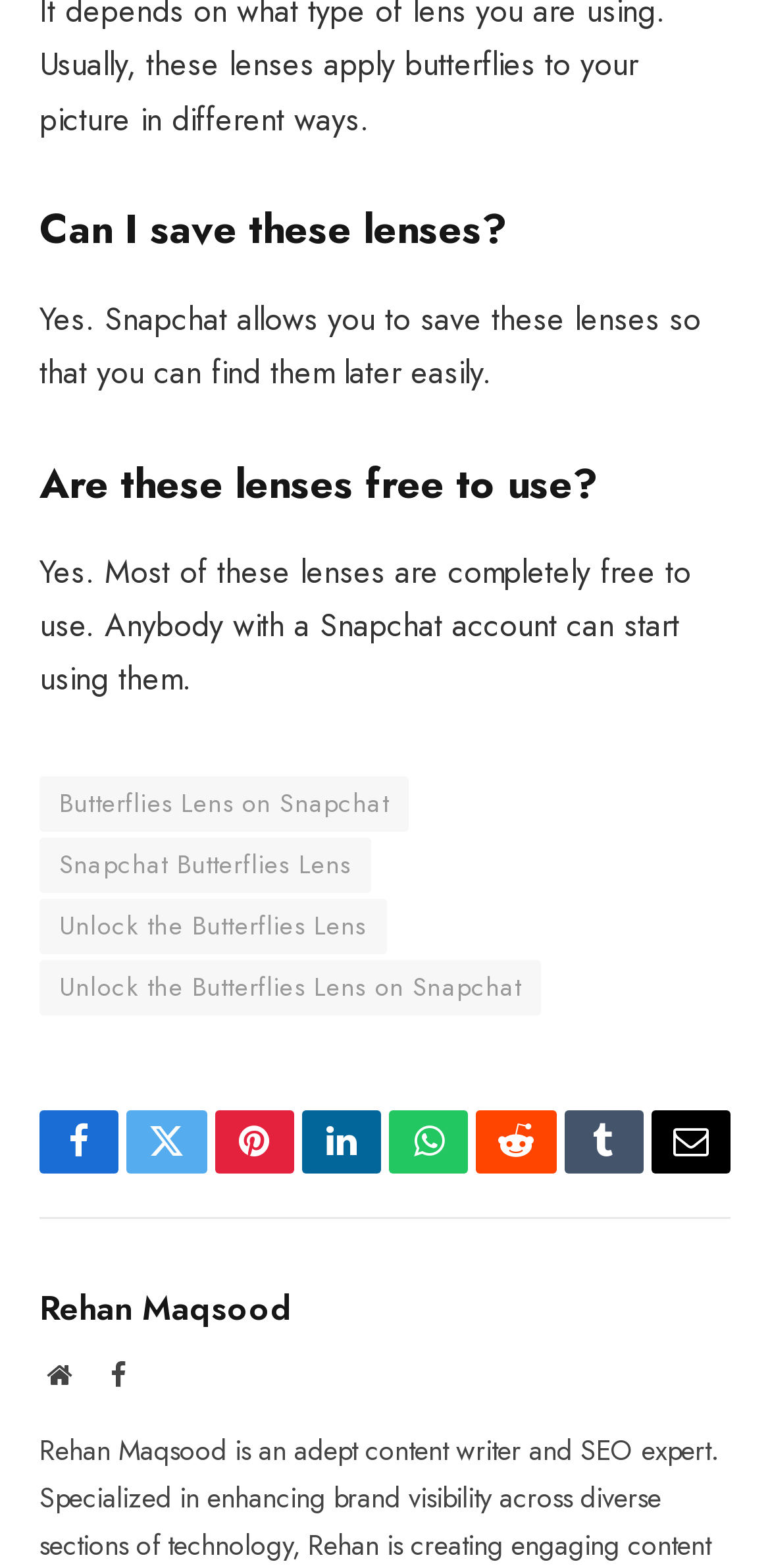Please determine the bounding box coordinates for the UI element described here. Use the format (top-left x, top-left y, bottom-right x, bottom-right y) with values bounded between 0 and 1: Rehan Maqsood

[0.051, 0.821, 0.379, 0.847]